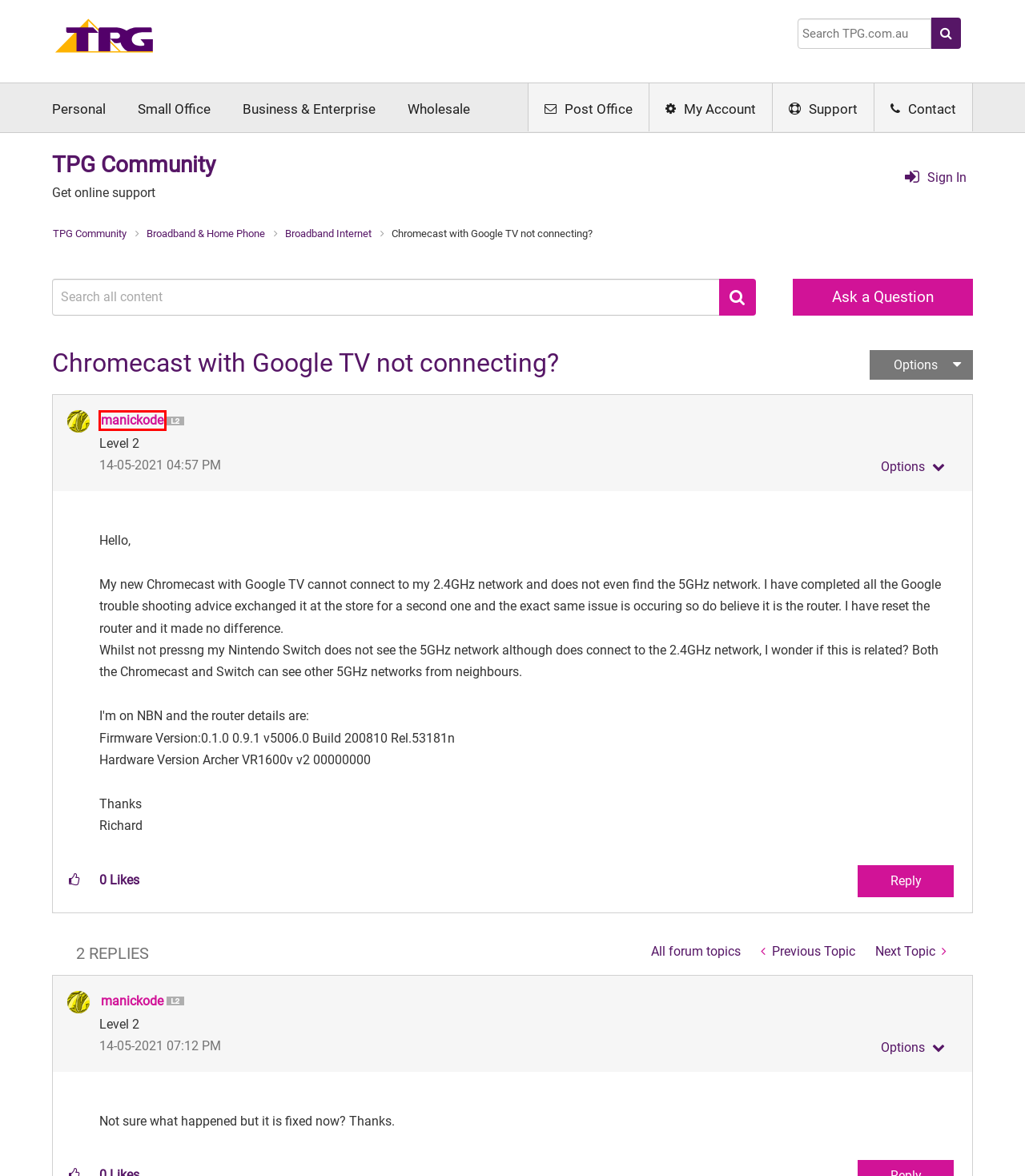A screenshot of a webpage is given with a red bounding box around a UI element. Choose the description that best matches the new webpage shown after clicking the element within the red bounding box. Here are the candidates:
A. Sign In to TPG Community - TPG Community
B. About manickode - TPG Community
C. Awards | TPG website
D. Contact Us | TPG
E. nbn®, Internet & Mobile Service Provider | TPG
F. nbn® Plans for fast internet speeds at home | TPG
G. AAPT | TPG Telecom
H. TPG My Account Login

B